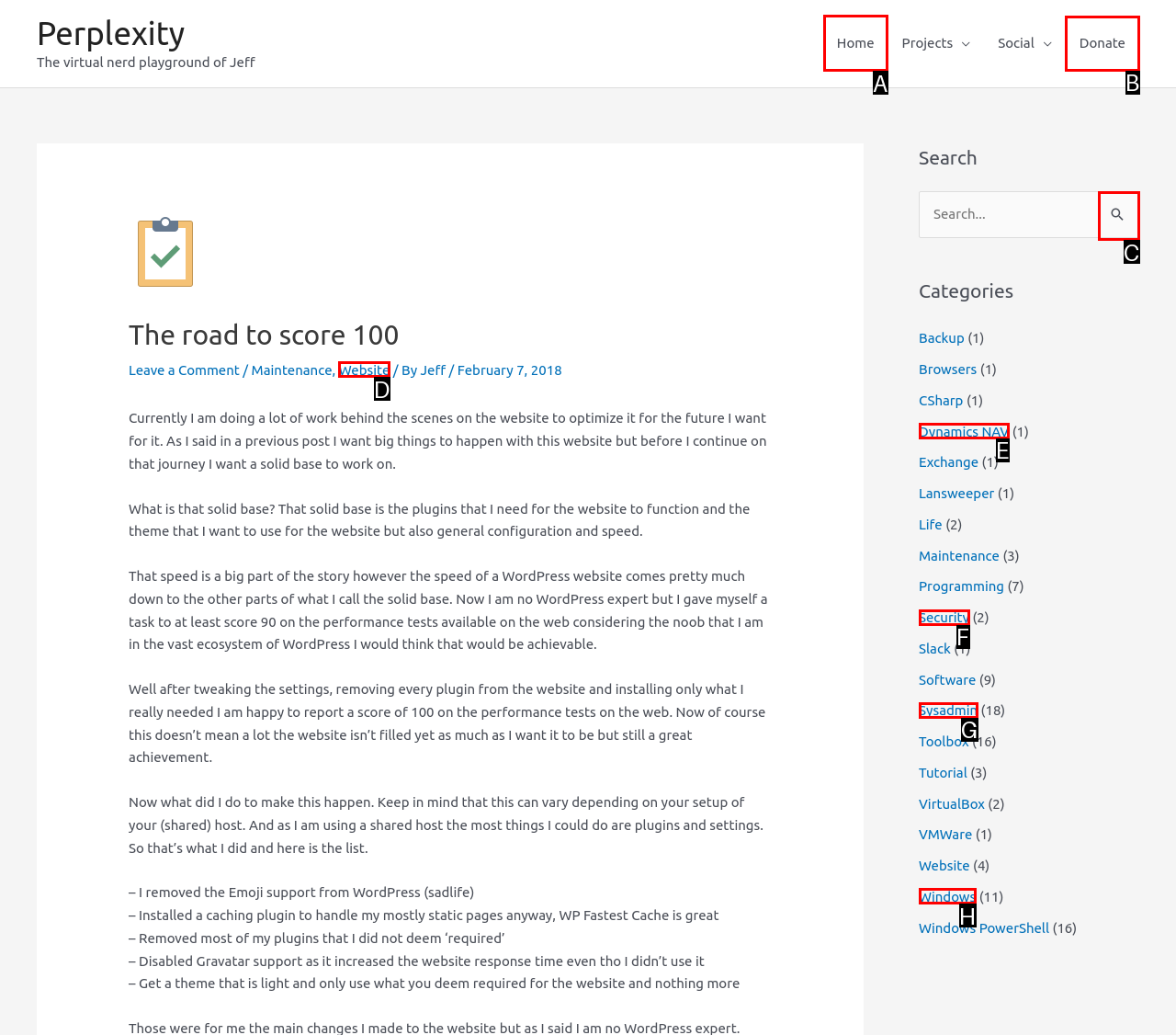Decide which HTML element to click to complete the task: Click the 'Home' link Provide the letter of the appropriate option.

A